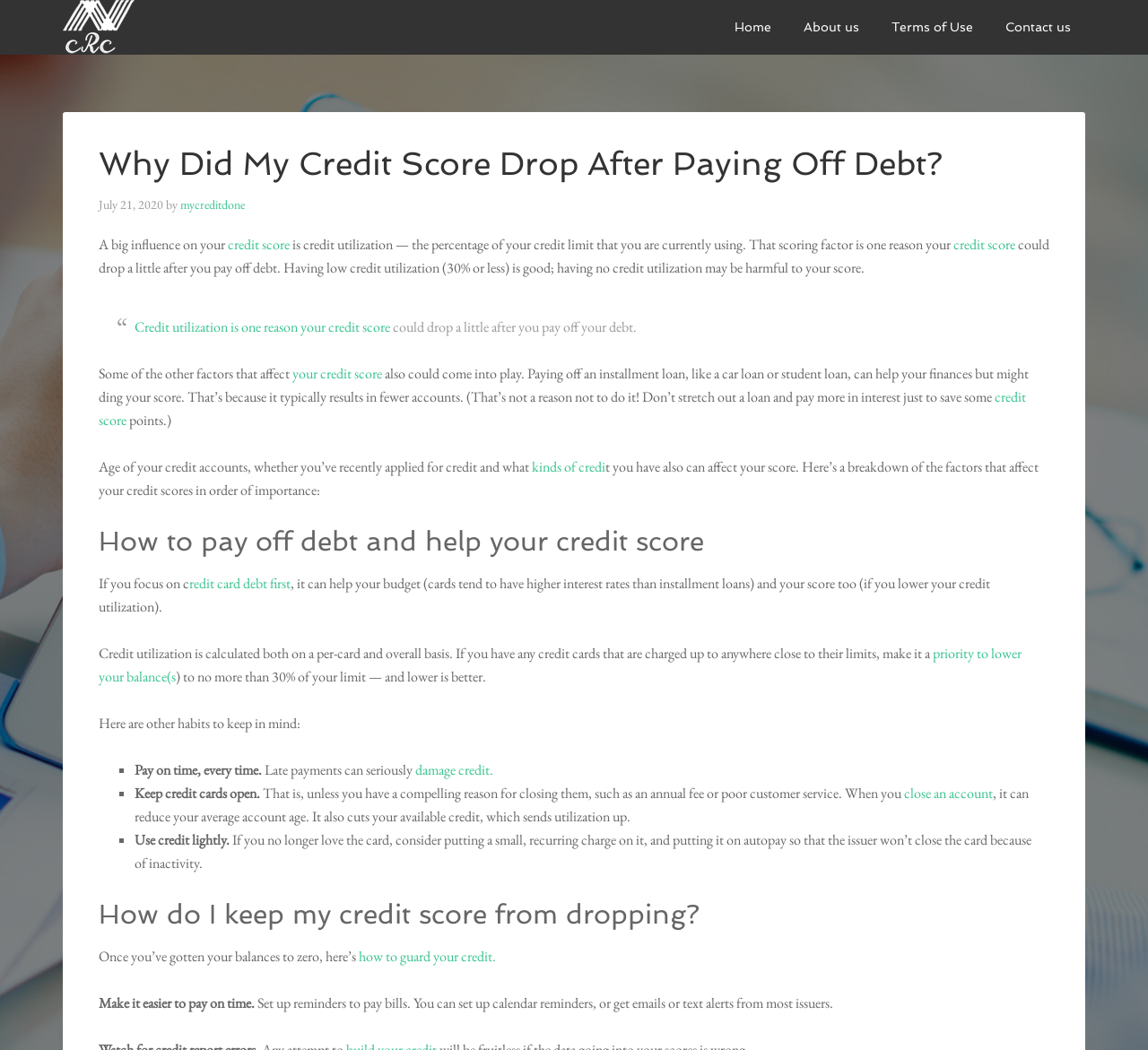Answer the question below with a single word or a brief phrase: 
What is one way to make it easier to pay on time?

Set up reminders